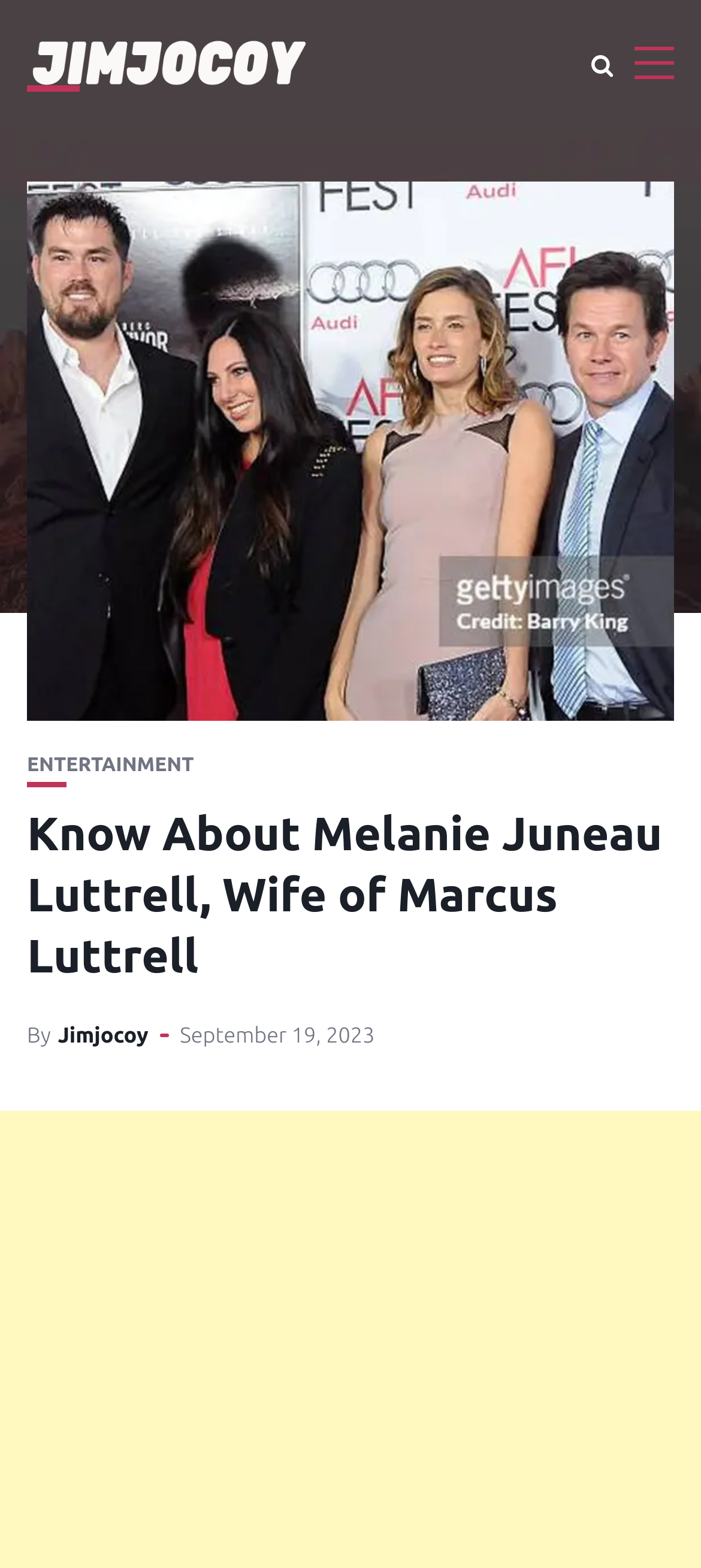What is the category of the article?
Give a single word or phrase answer based on the content of the image.

ENTERTAINMENT